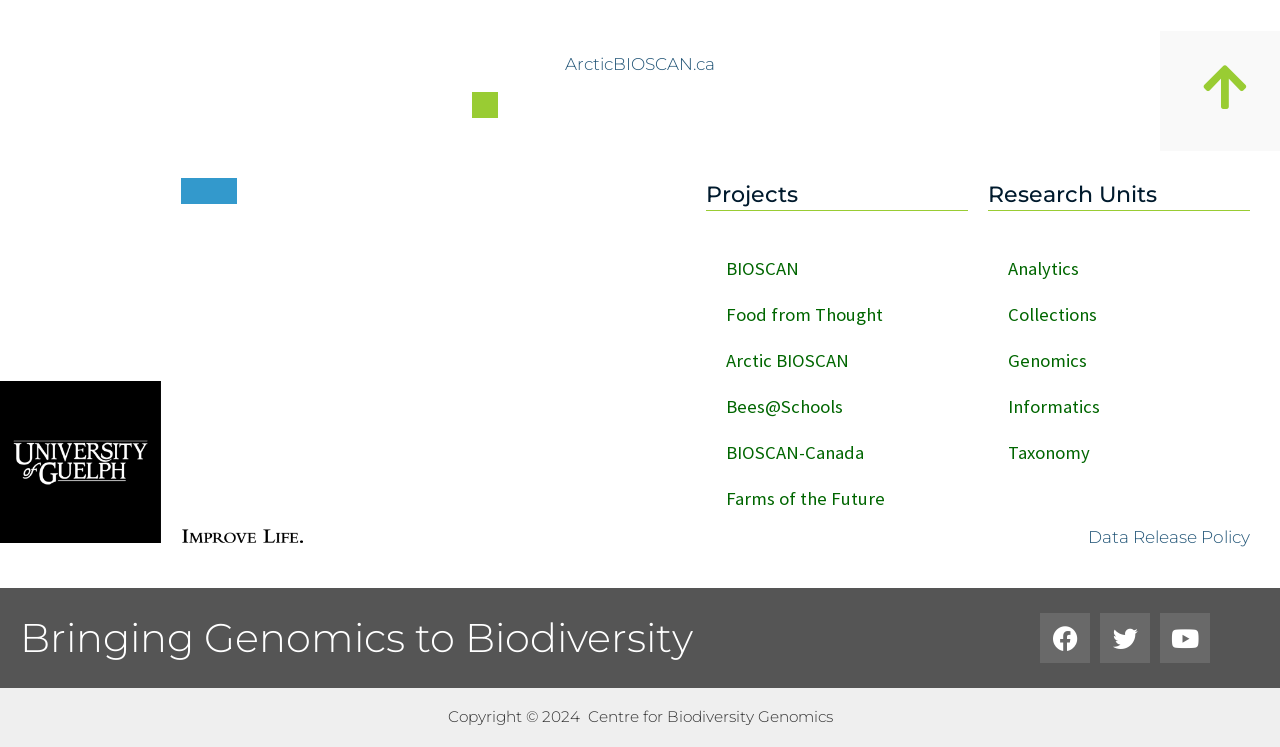Show the bounding box coordinates of the region that should be clicked to follow the instruction: "explore BIOSCAN project."

[0.568, 0.329, 0.741, 0.391]